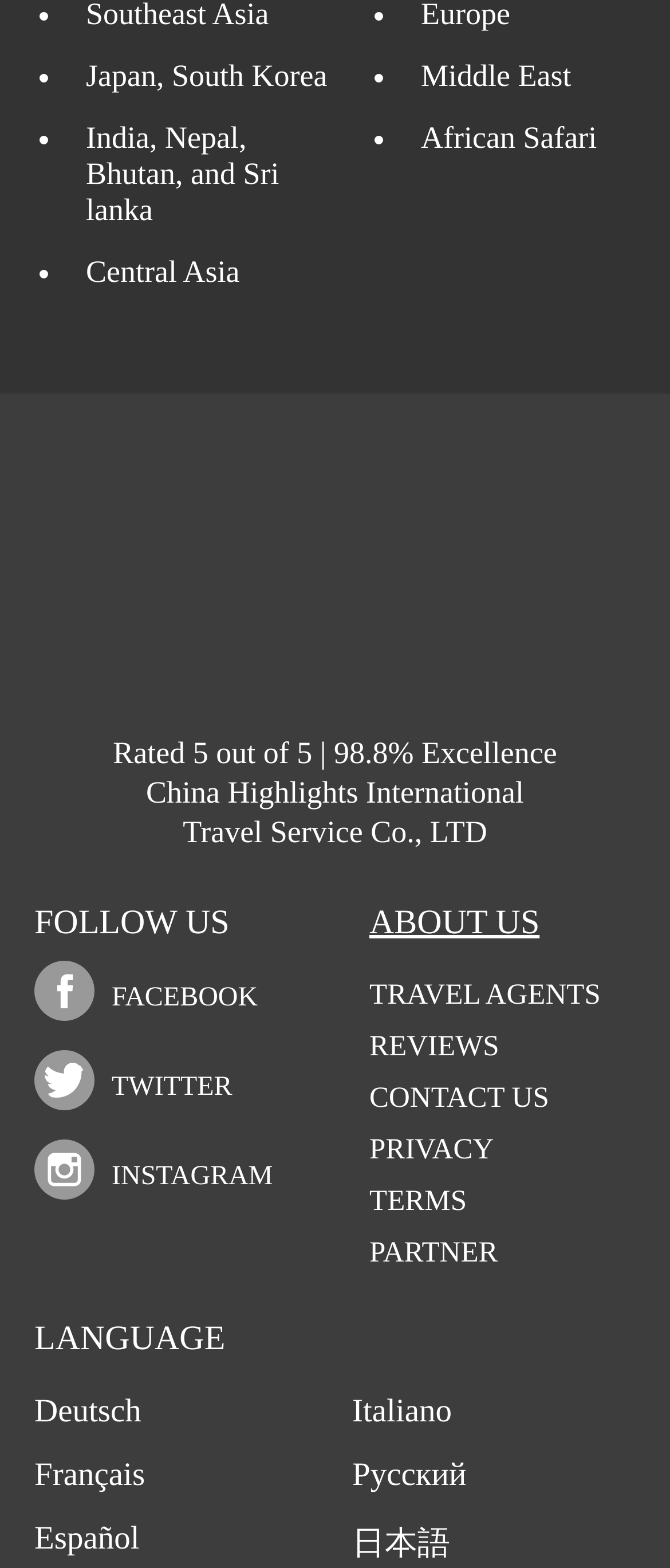Could you find the bounding box coordinates of the clickable area to complete this instruction: "Learn about Central Asia"?

[0.128, 0.162, 0.358, 0.184]